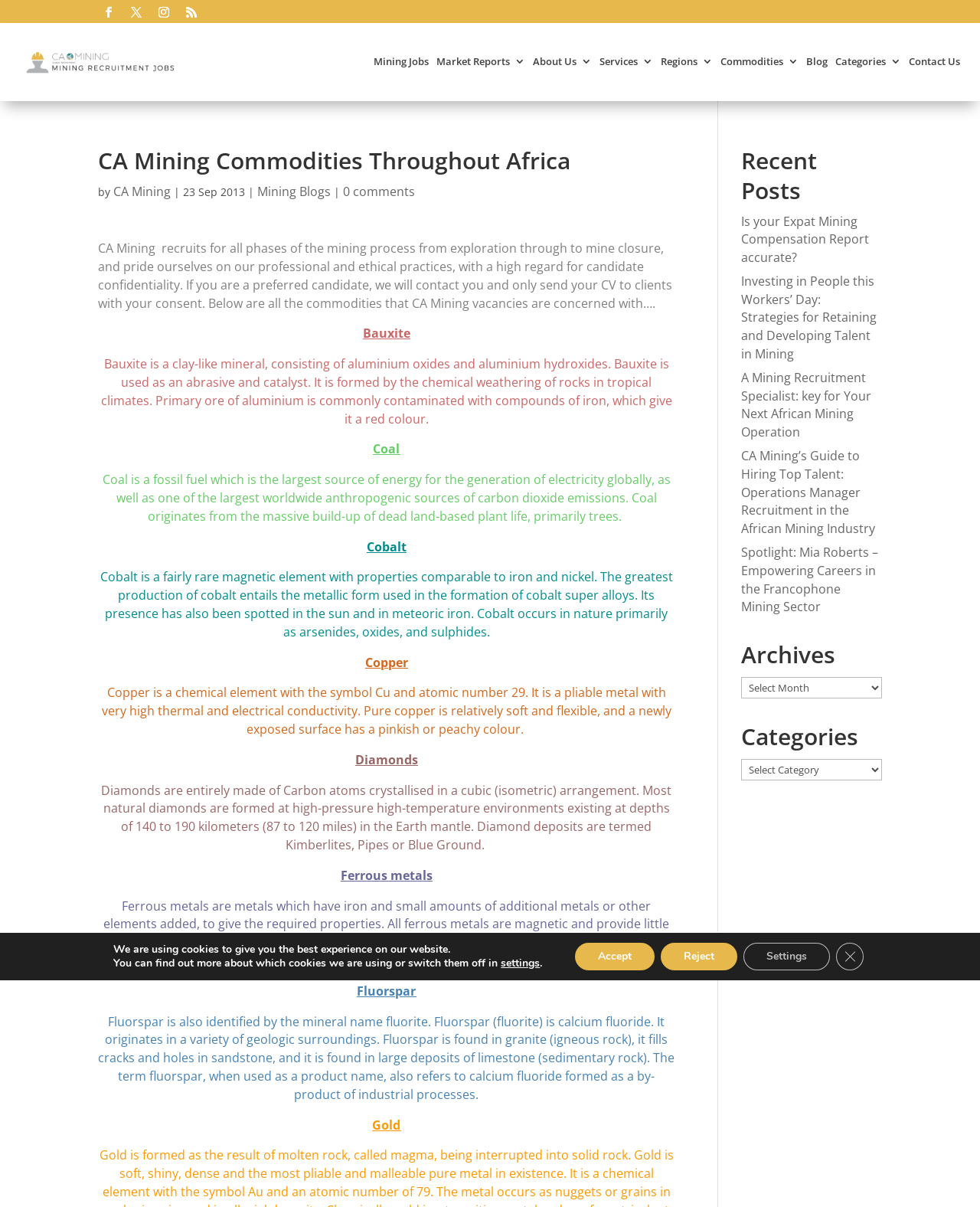Determine the coordinates of the bounding box for the clickable area needed to execute this instruction: "Read the 'Recent Posts' section".

[0.756, 0.12, 0.9, 0.176]